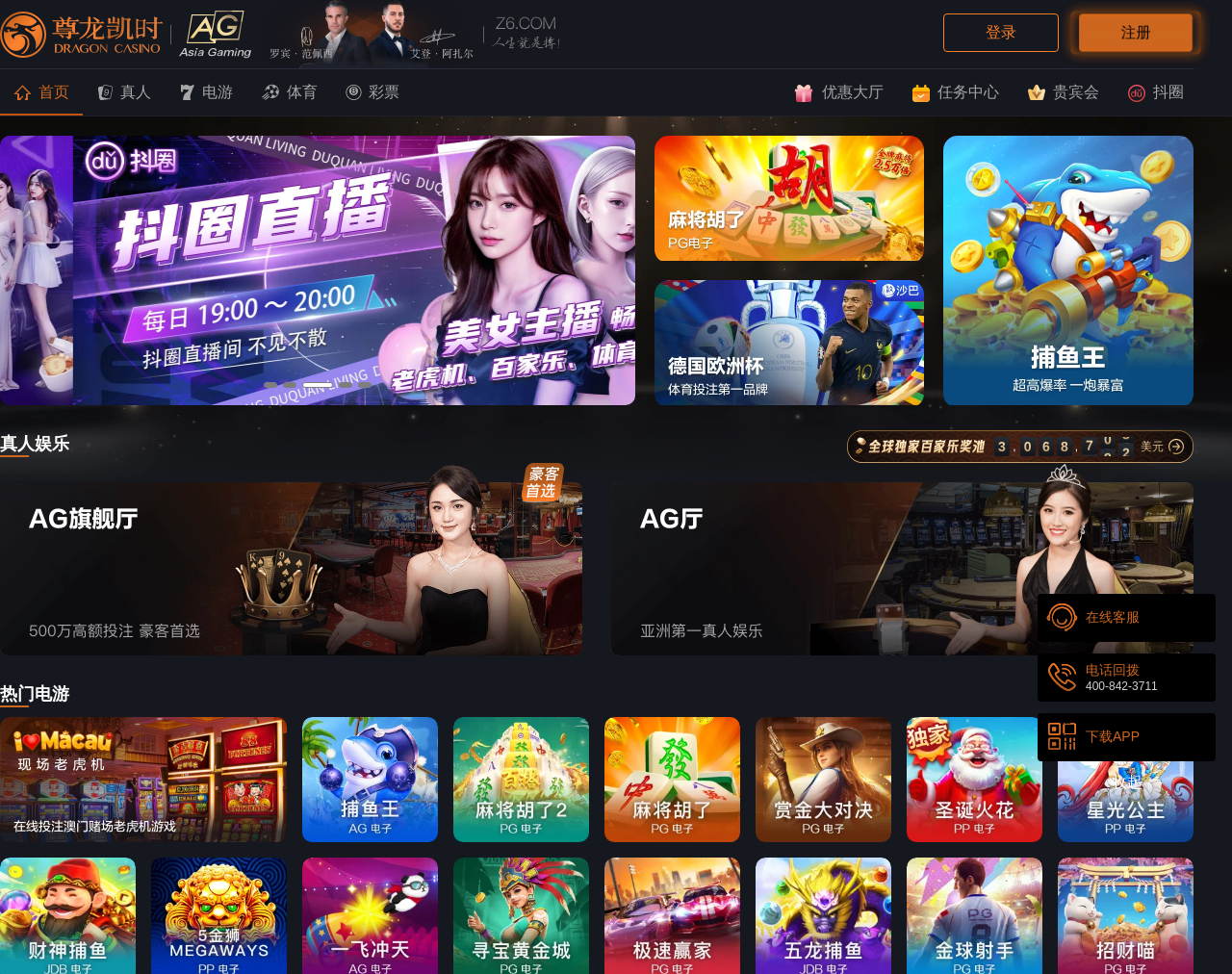Please provide a comprehensive response to the question based on the details in the image: Where is the report located?

The report is located at the Energy and Power Academy 10th Building 619, as mentioned in the static text element.